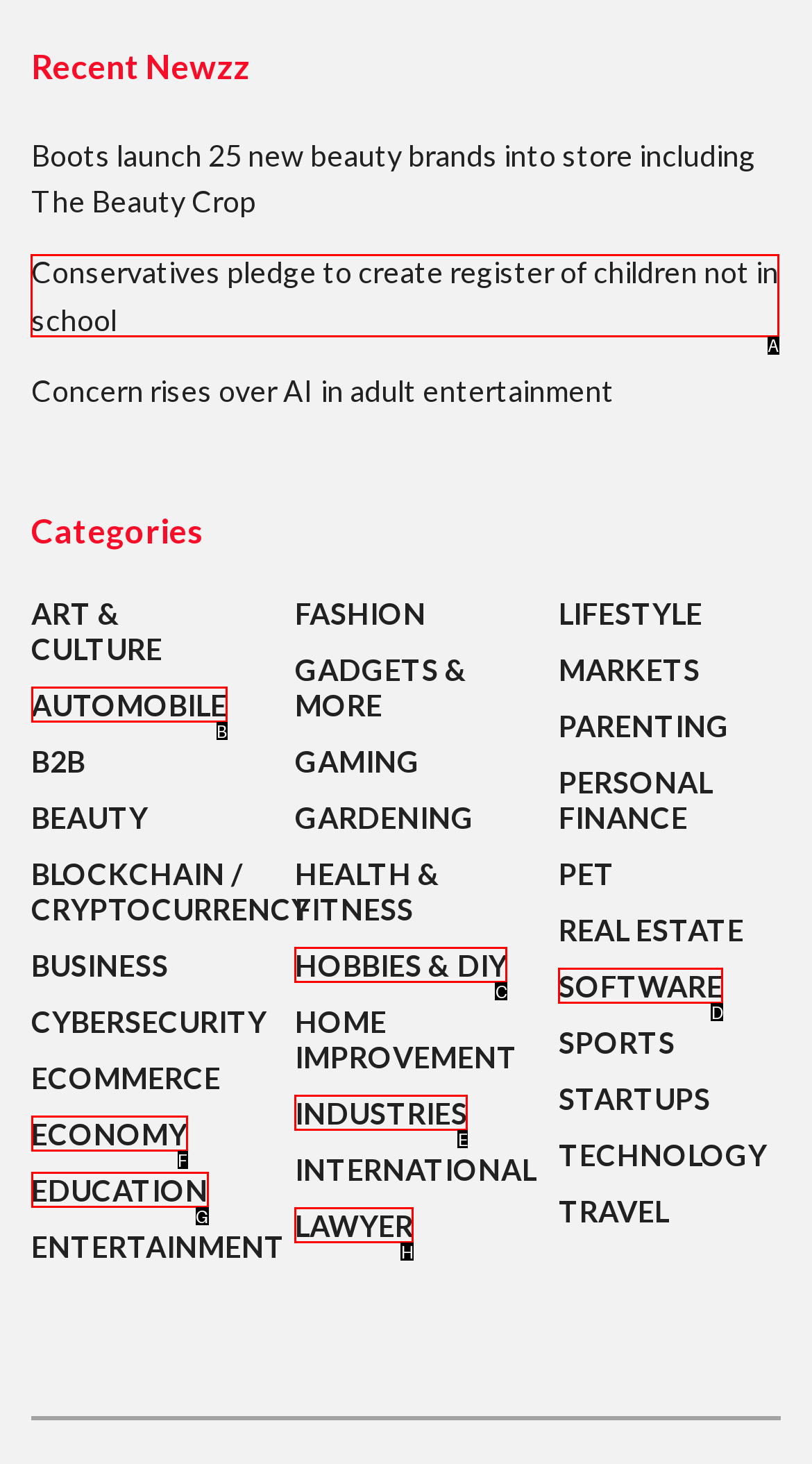Select the proper UI element to click in order to perform the following task: Learn about Conservatives' pledge to create a register of children not in school. Indicate your choice with the letter of the appropriate option.

A